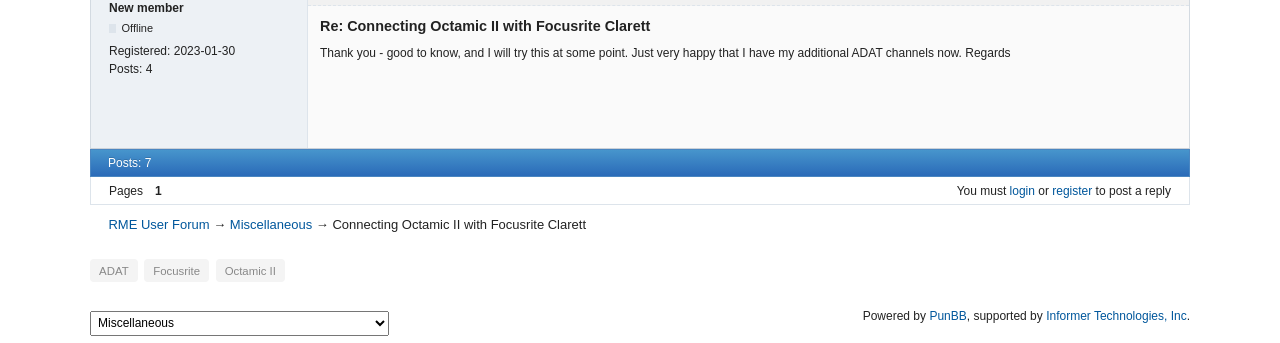What is required to post a reply?
Please provide a comprehensive answer based on the visual information in the image.

The webpage displays a message indicating that users must login or register to post a reply, which suggests that authentication is required to participate in the discussion.